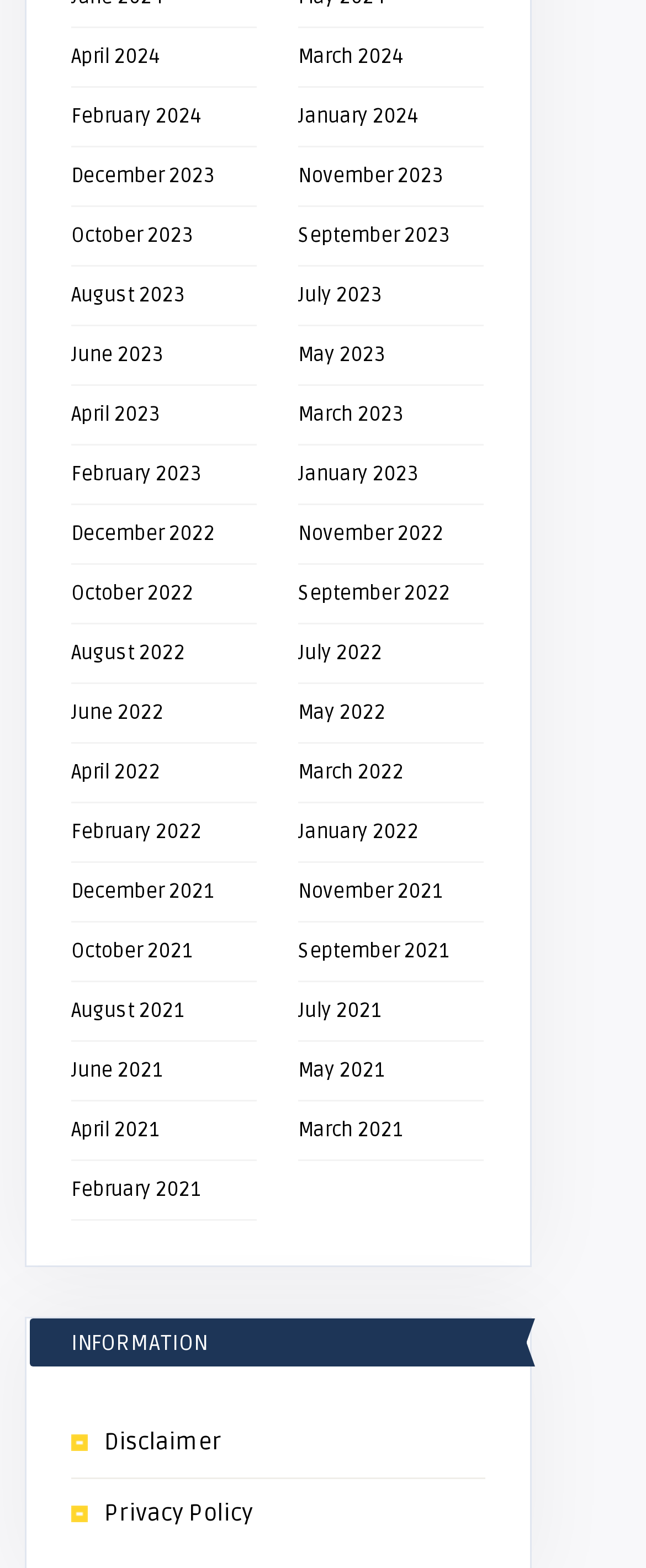From the element description Disclaimer, predict the bounding box coordinates of the UI element. The coordinates must be specified in the format (top-left x, top-left y, bottom-right x, bottom-right y) and should be within the 0 to 1 range.

[0.162, 0.91, 0.344, 0.928]